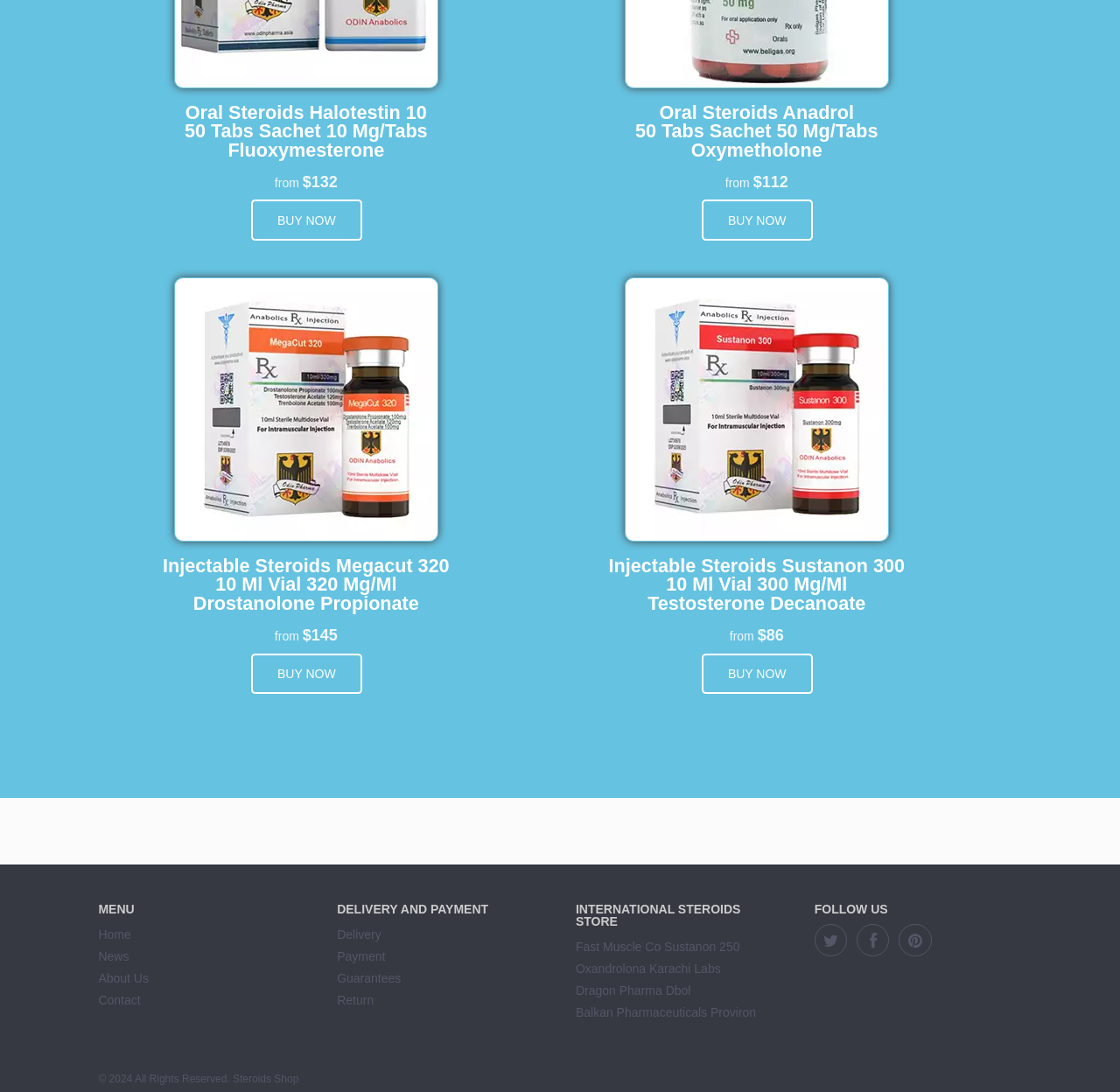Answer the following inquiry with a single word or phrase:
What is the name of the product with the image of a vial?

Injectable Steroids Megacut 320